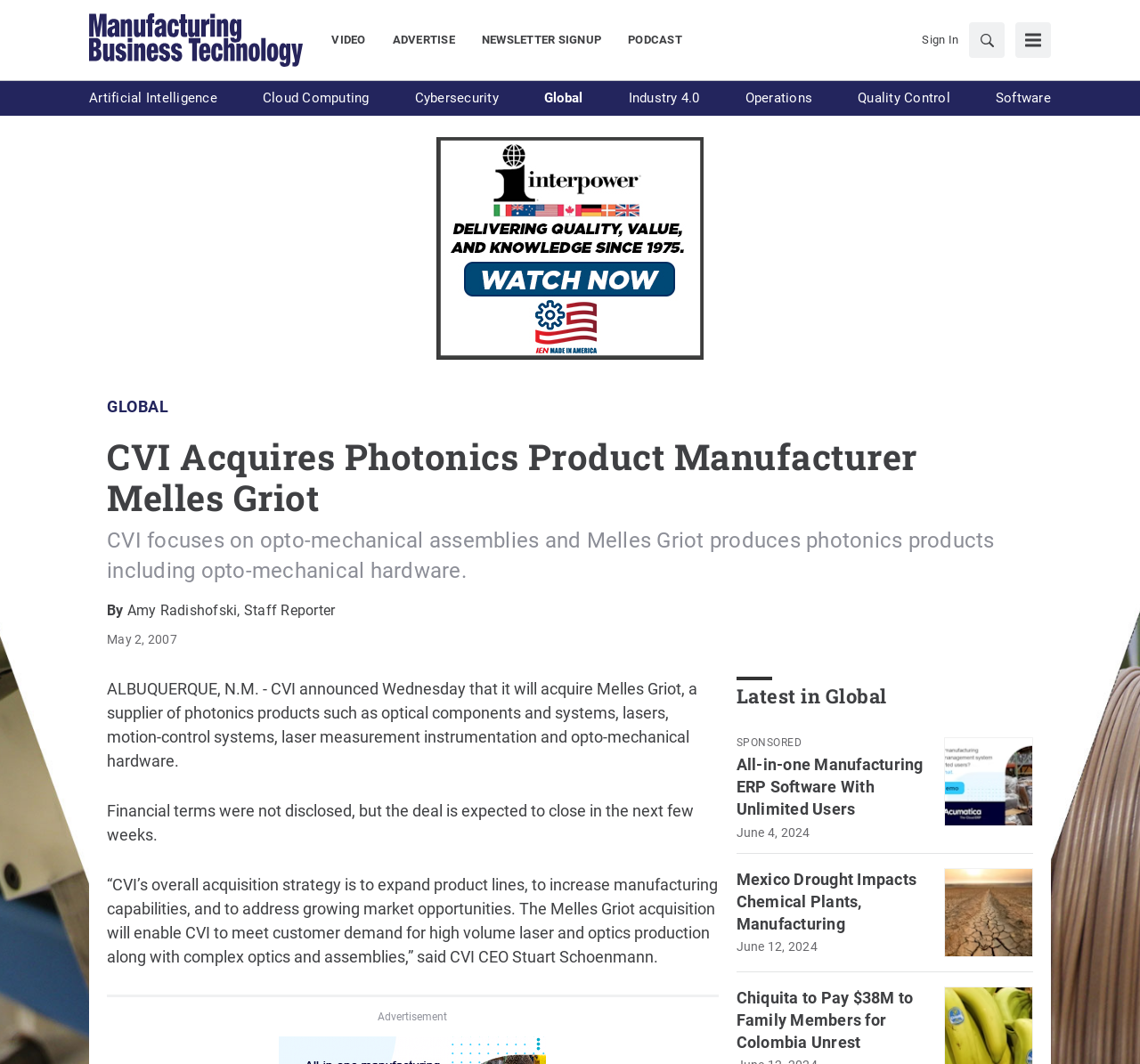When did CVI announce the acquisition of Melles Griot?
Examine the image and give a concise answer in one word or a short phrase.

May 2, 2007